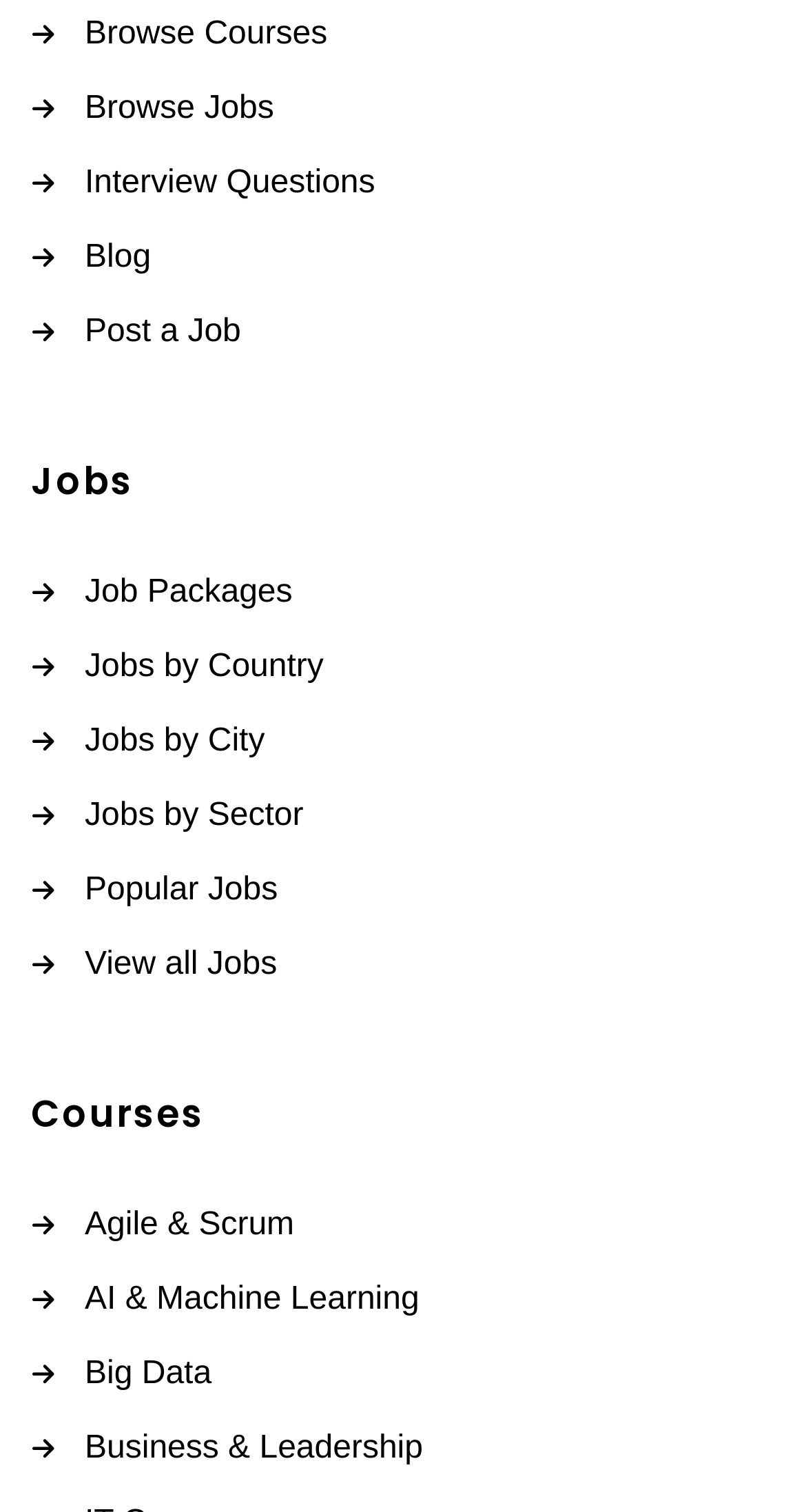Is there a 'Blog' section on the webpage?
Please give a detailed answer to the question using the information shown in the image.

I scanned the webpage and found a link labeled 'Blog', which suggests that there is a section dedicated to blog posts or articles.